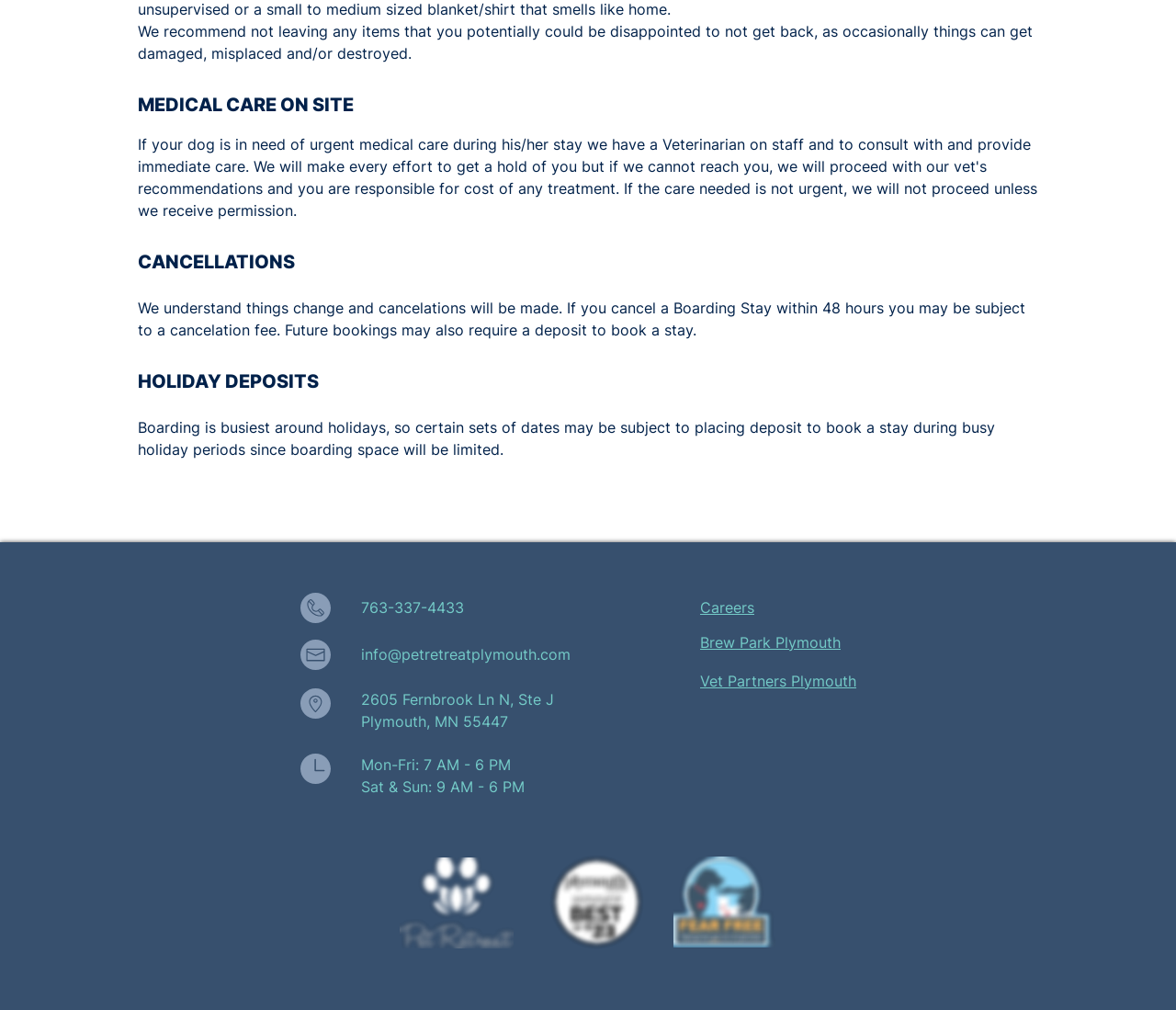Identify the bounding box coordinates of the area that should be clicked in order to complete the given instruction: "View the address". The bounding box coordinates should be four float numbers between 0 and 1, i.e., [left, top, right, bottom].

[0.307, 0.683, 0.471, 0.701]